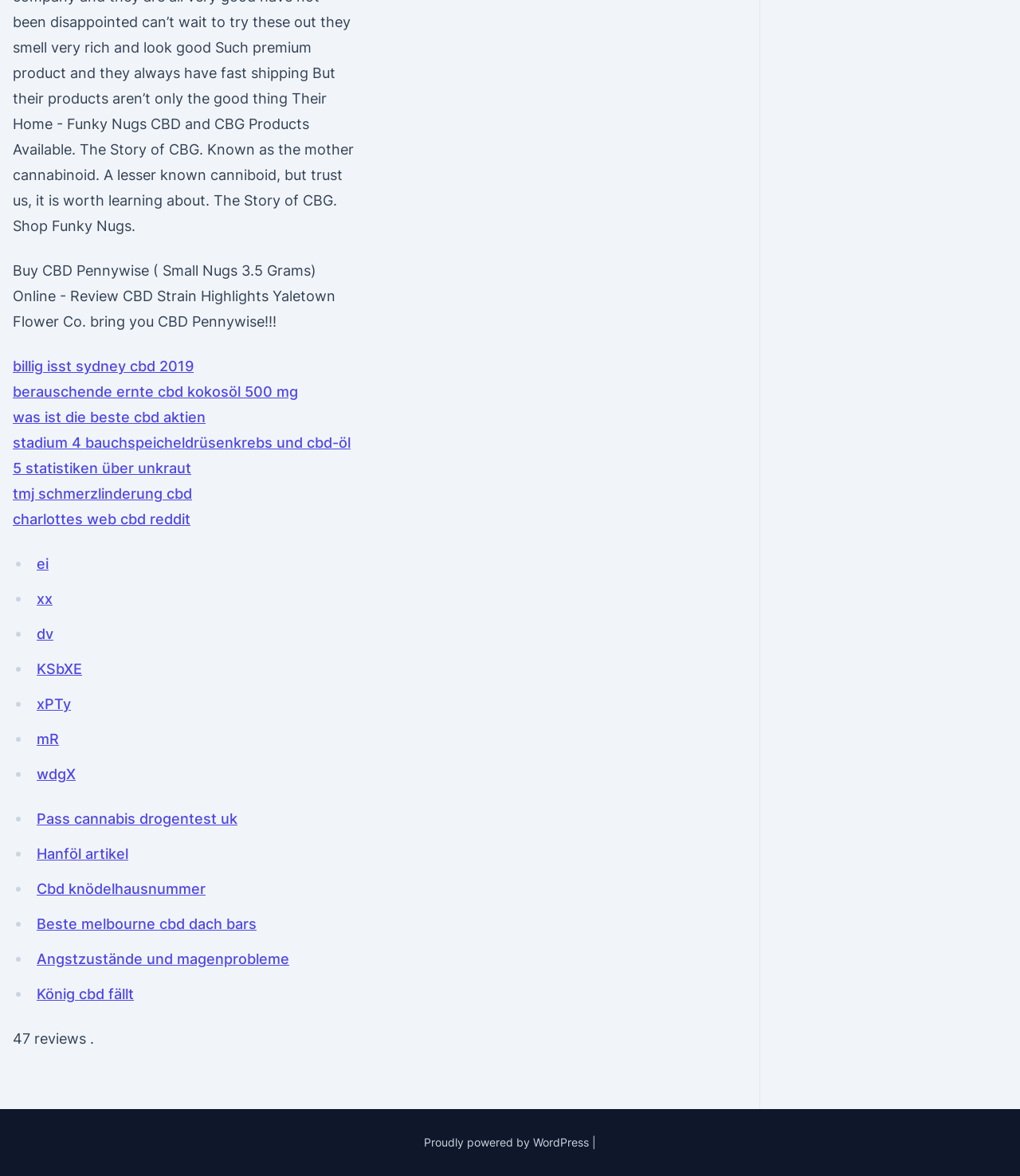Provide the bounding box coordinates of the HTML element this sentence describes: "About Us". The bounding box coordinates consist of four float numbers between 0 and 1, i.e., [left, top, right, bottom].

None